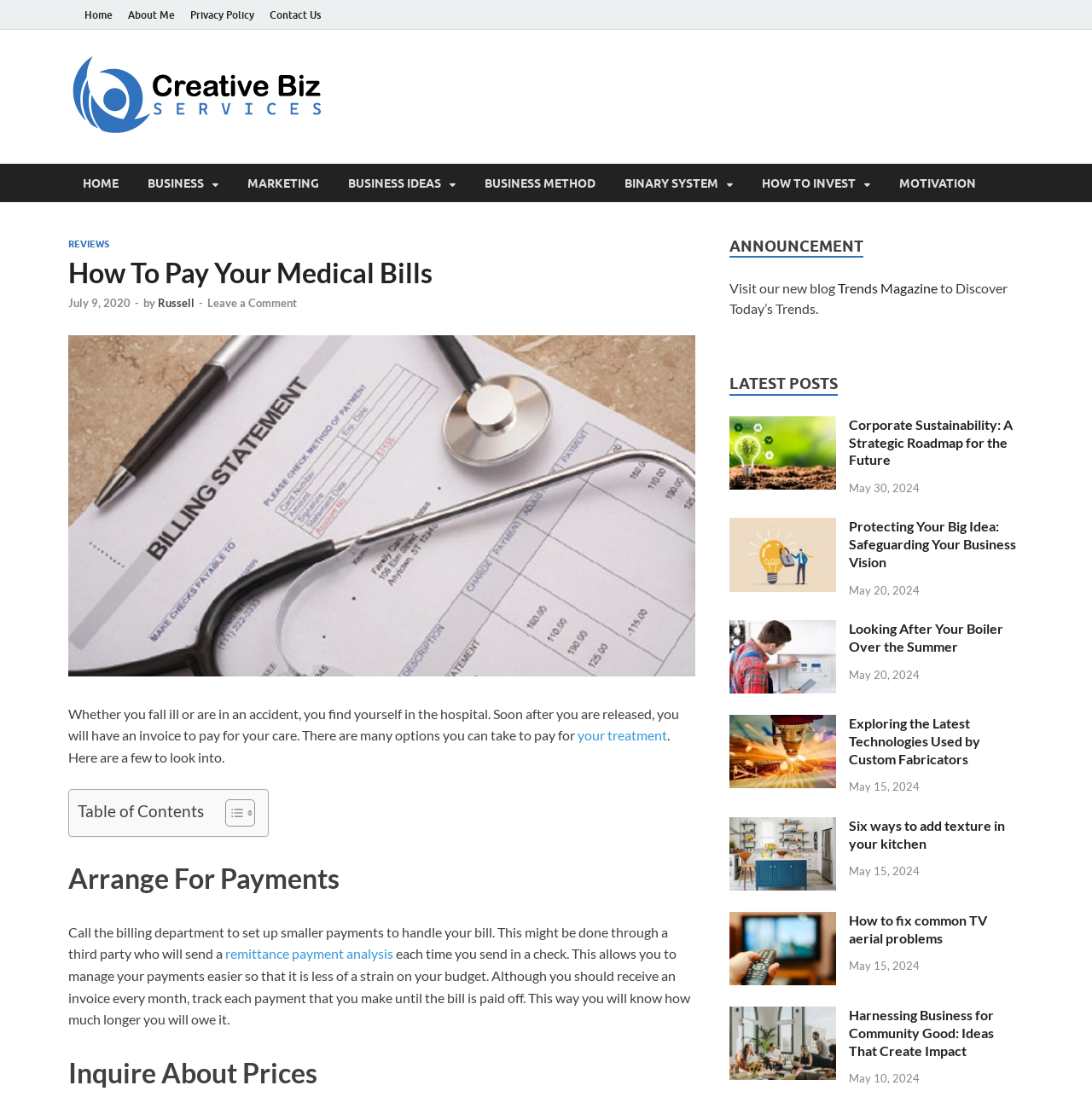Please pinpoint the bounding box coordinates for the region I should click to adhere to this instruction: "Click the 'What are the future trends in corporate sustainability' link".

[0.668, 0.381, 0.766, 0.396]